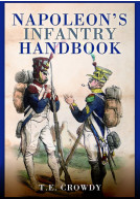Give a thorough explanation of the image.

The image depicts the cover of "Napoleon's Infantry Handbook" by T.E. Crowdy. The artwork showcases two historical soldiers in detailed uniforms typical of the Napoleonic era. One soldier is seen on the left, wearing a red and white uniform with a feathered hat, while the other soldier, on the right, is dressed in blue and white, adorned with a similar feathered headdress. Both figures are equipped with backpacks and traditional weapons, set against a light, neutral background which enhances the vibrancy of their uniforms. The title is prominently displayed at the top in bold, uppercase letters, while the author's name is positioned at the bottom, offering a classic presentation that reflects the historical themes of the book.